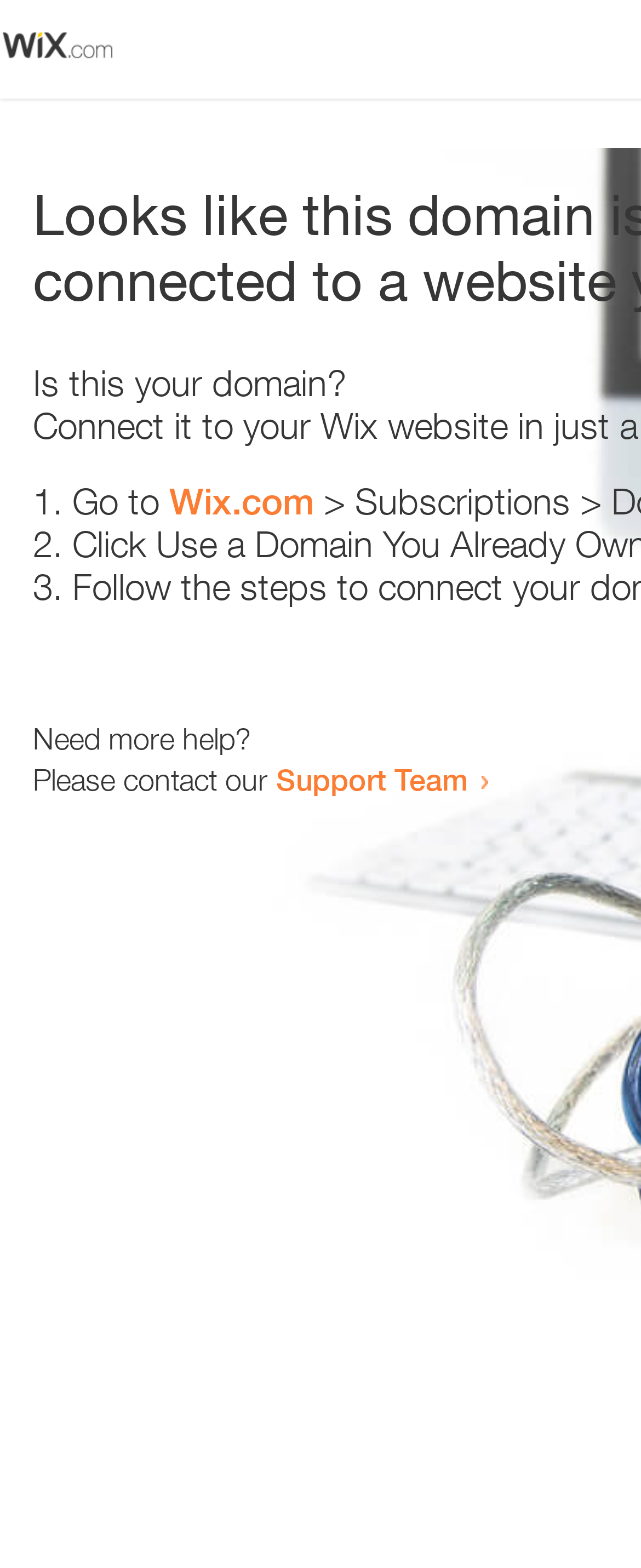For the element described, predict the bounding box coordinates as (top-left x, top-left y, bottom-right x, bottom-right y). All values should be between 0 and 1. Element description: Wix.com

[0.264, 0.306, 0.49, 0.333]